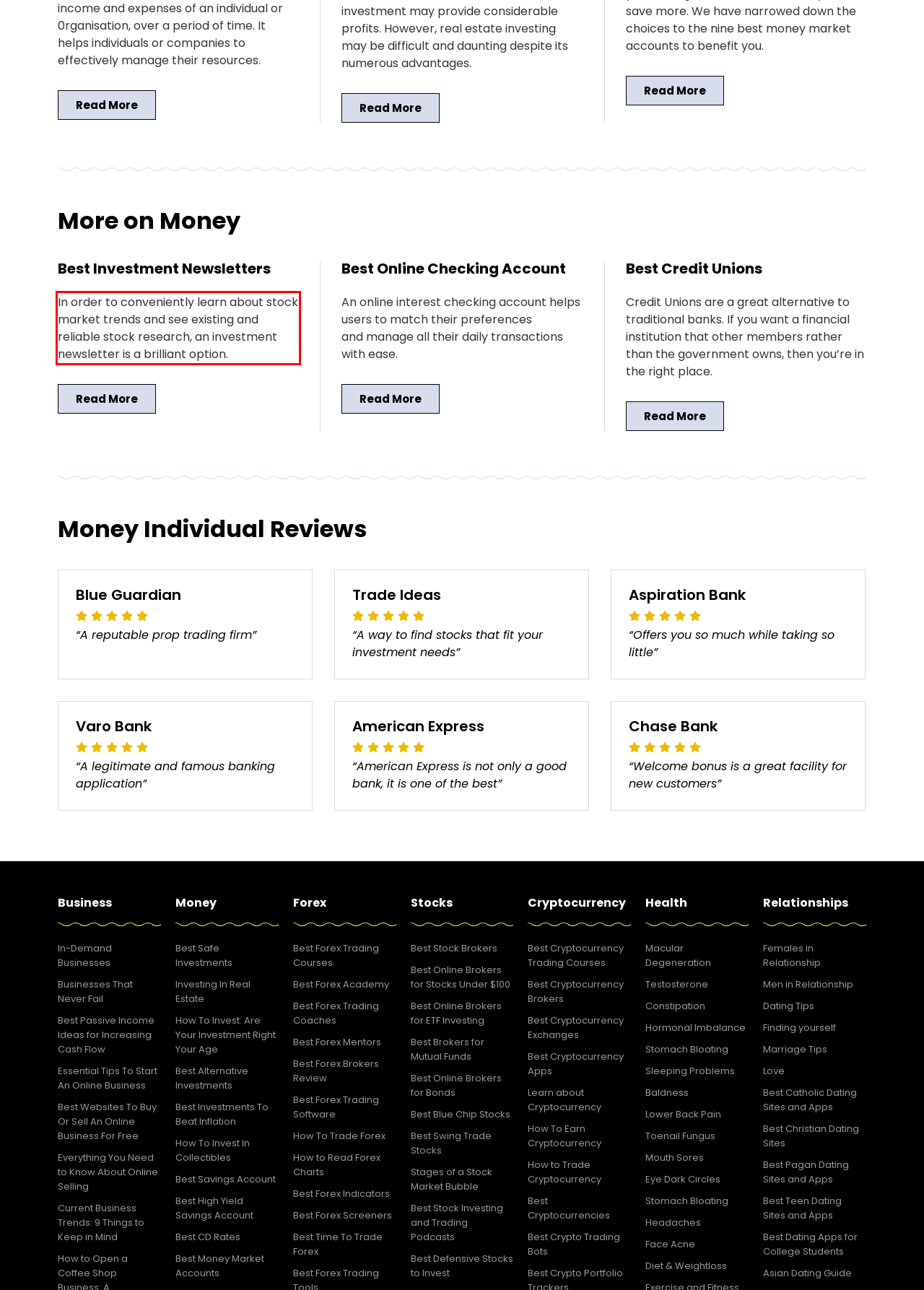Please recognize and transcribe the text located inside the red bounding box in the webpage image.

In order to conveniently learn about stock market trends and see existing and reliable stock research, an investment newsletter is a brilliant option.